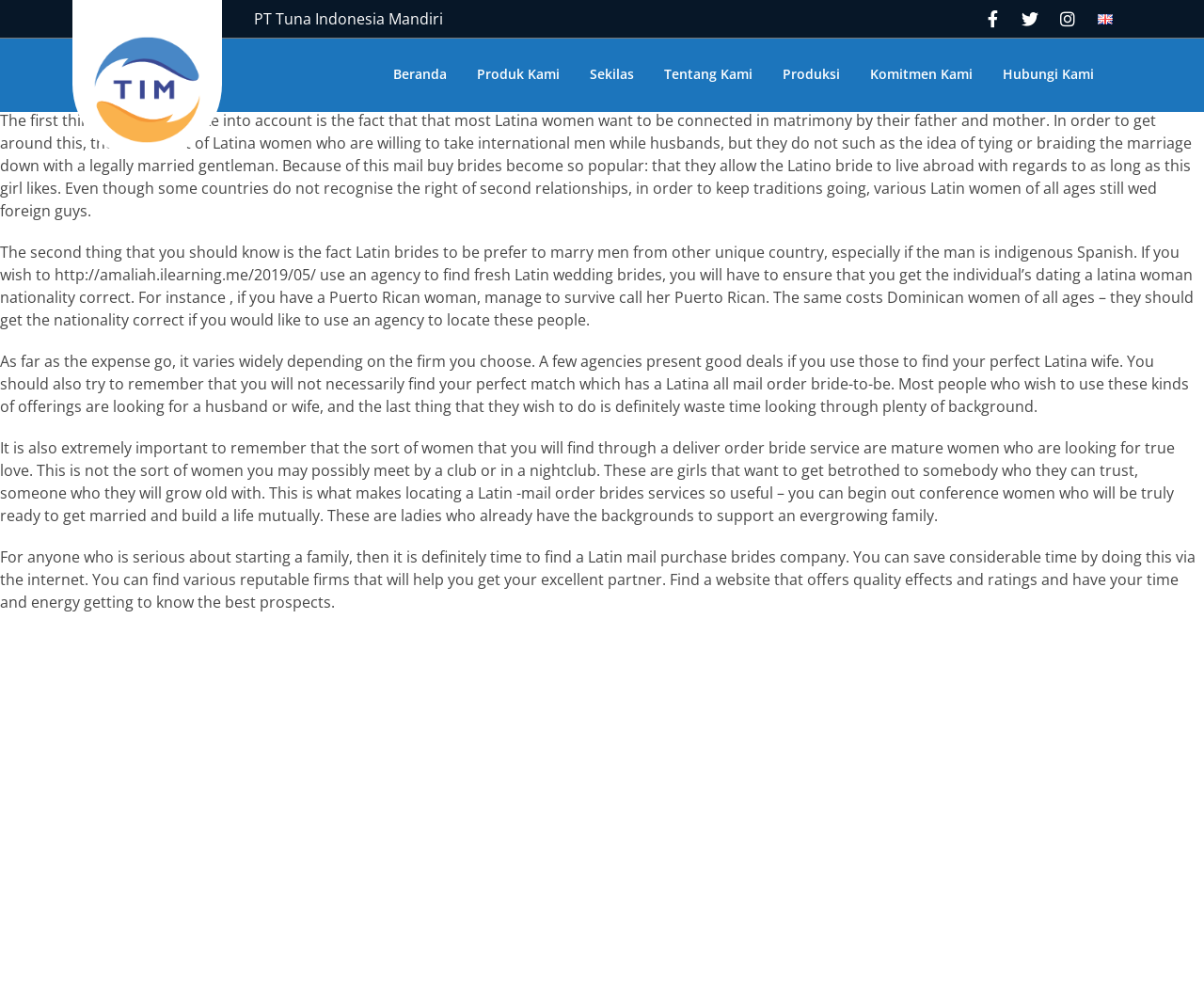Please determine the bounding box coordinates, formatted as (top-left x, top-left y, bottom-right x, bottom-right y), with all values as floating point numbers between 0 and 1. Identify the bounding box of the region described as: dating a latina woman

[0.86, 0.264, 0.991, 0.285]